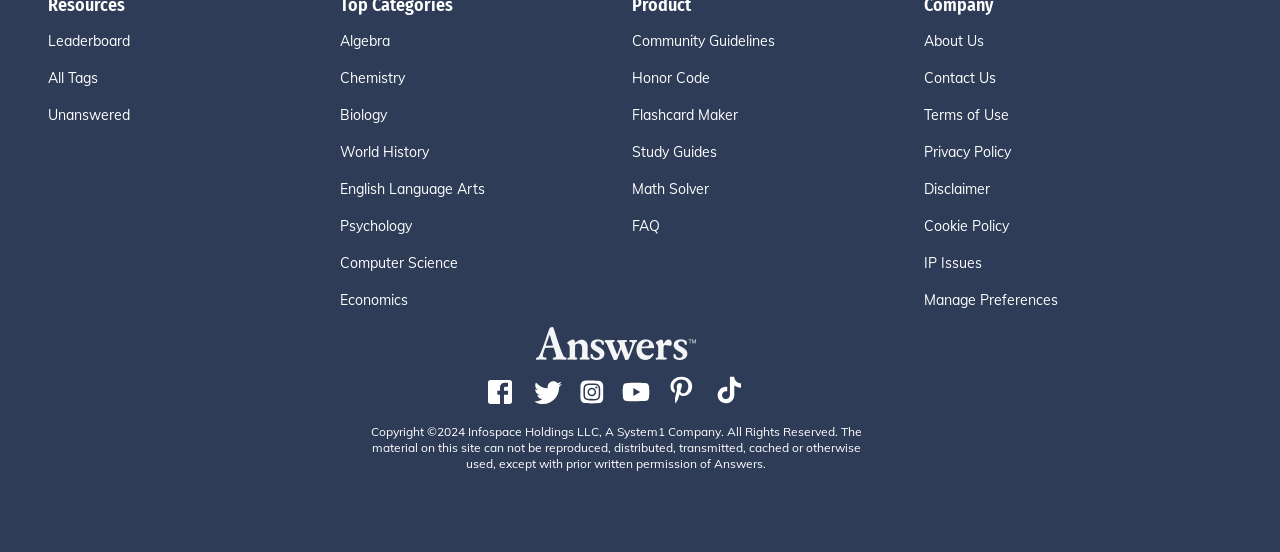Pinpoint the bounding box coordinates of the element to be clicked to execute the instruction: "Click on the canned food link".

None